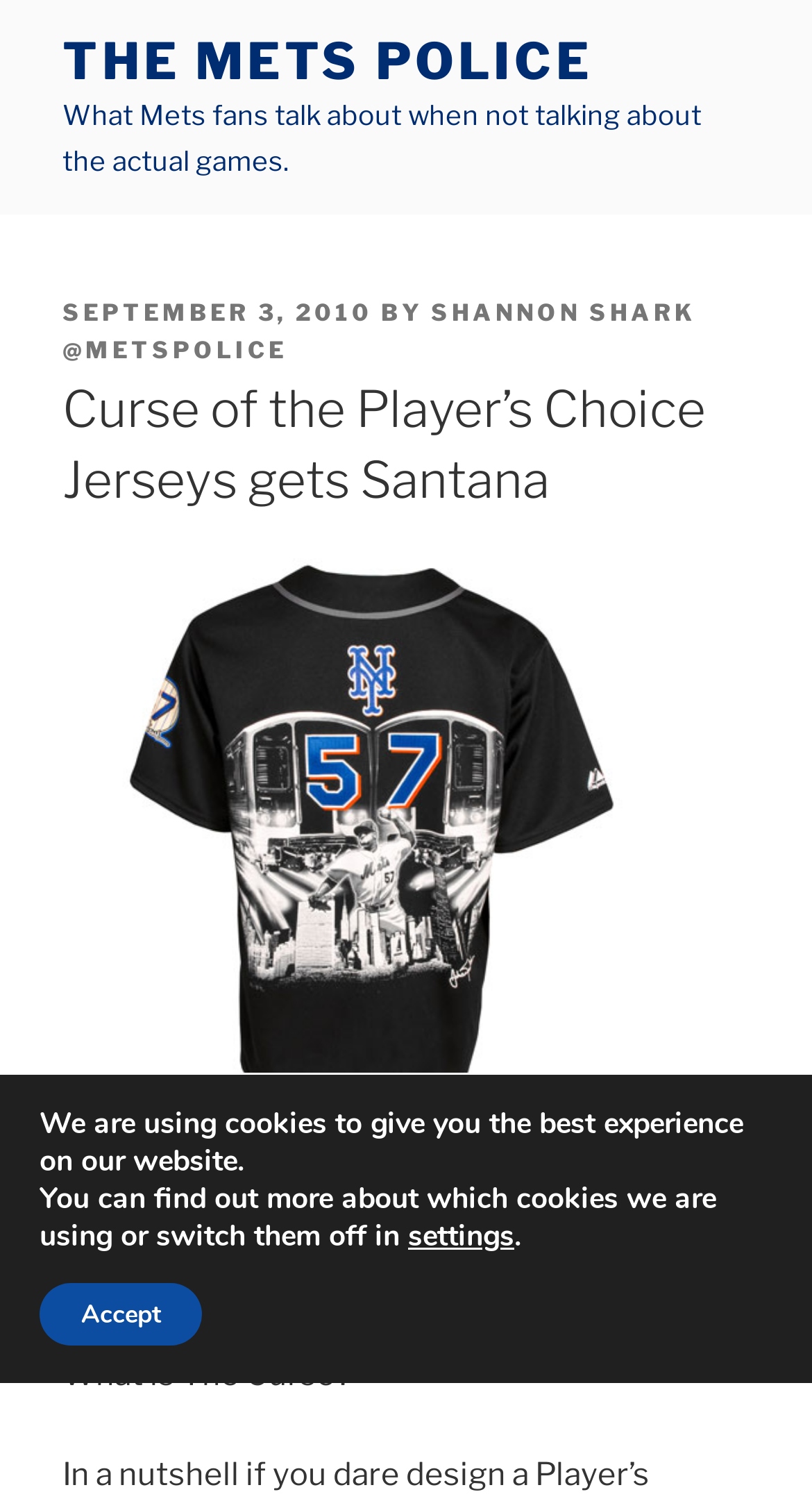When was the article posted?
Please answer the question as detailed as possible.

The posting date of the article can be found in the middle of the webpage, where it says 'POSTED ON SEPTEMBER 3, 2010'.